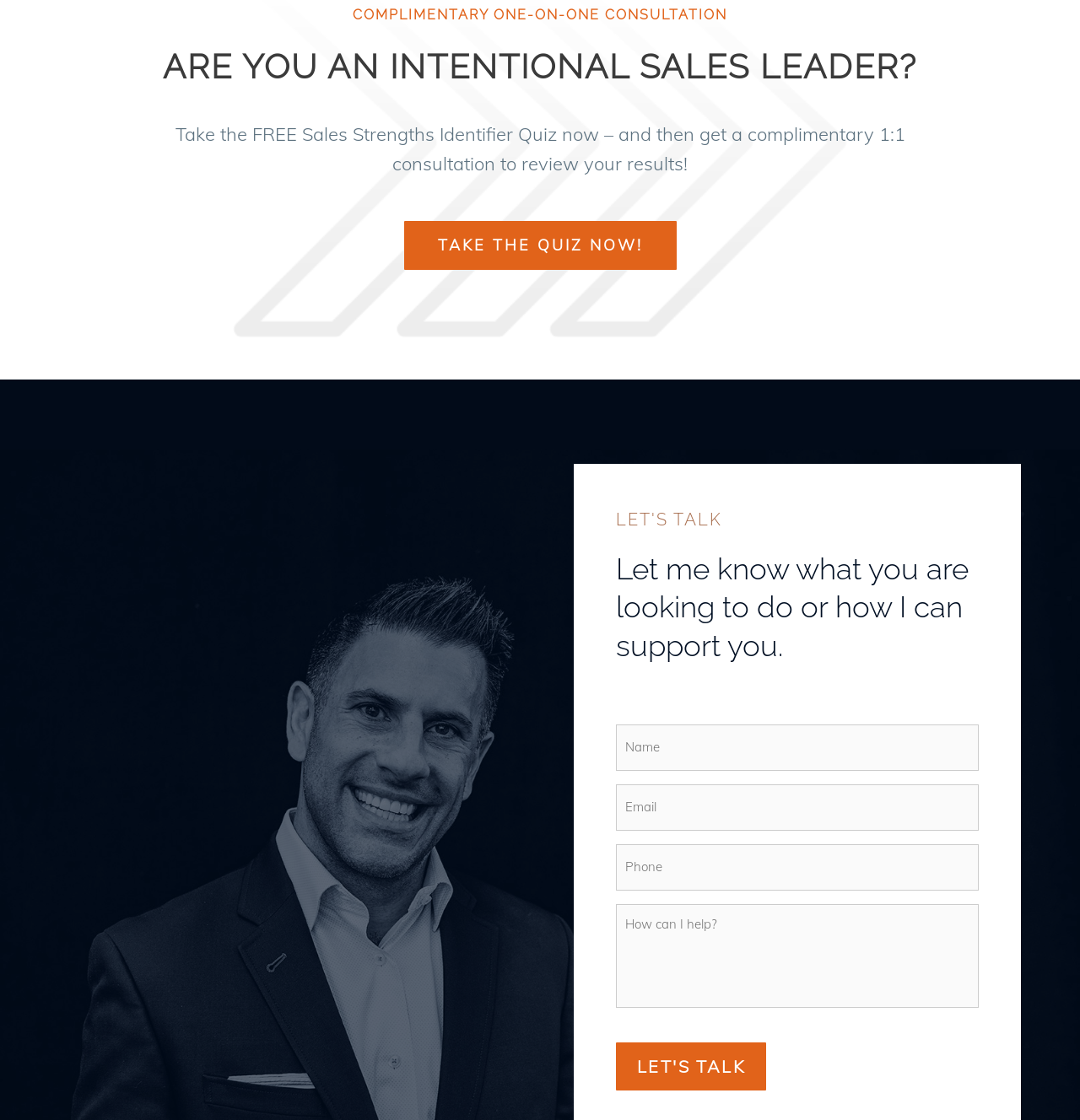What is the purpose of the quiz?
Provide an in-depth and detailed explanation in response to the question.

The purpose of the quiz can be inferred from the text 'Take the FREE Sales Strengths Identifier Quiz now – and then get a complimentary 1:1 consultation to review your results!' which suggests that the quiz is used to identify sales strengths.